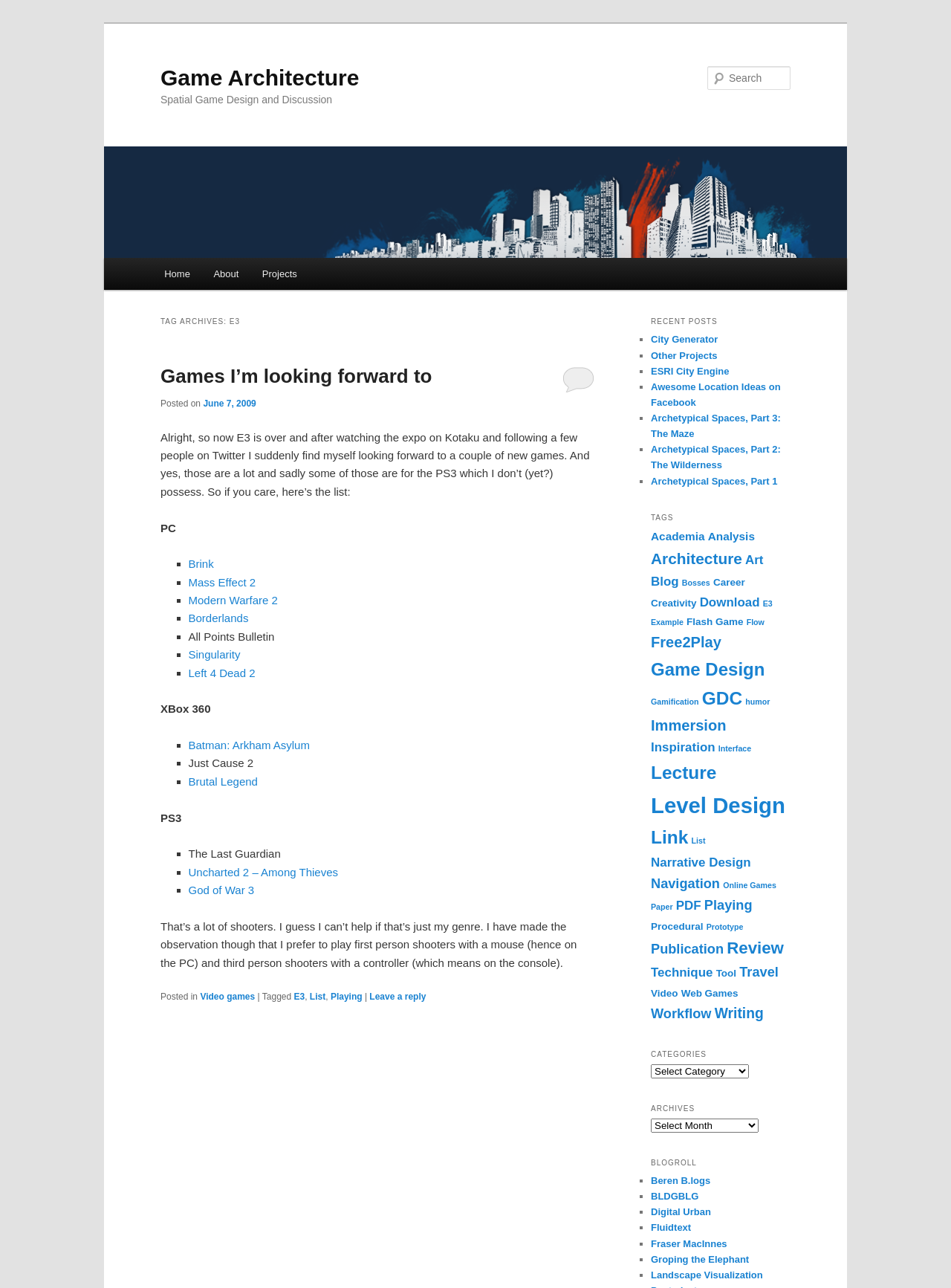What is the category of the post?
Please respond to the question with a detailed and thorough explanation.

I found the category of the post by looking at the footer element which contains the text 'Posted in Video games'.